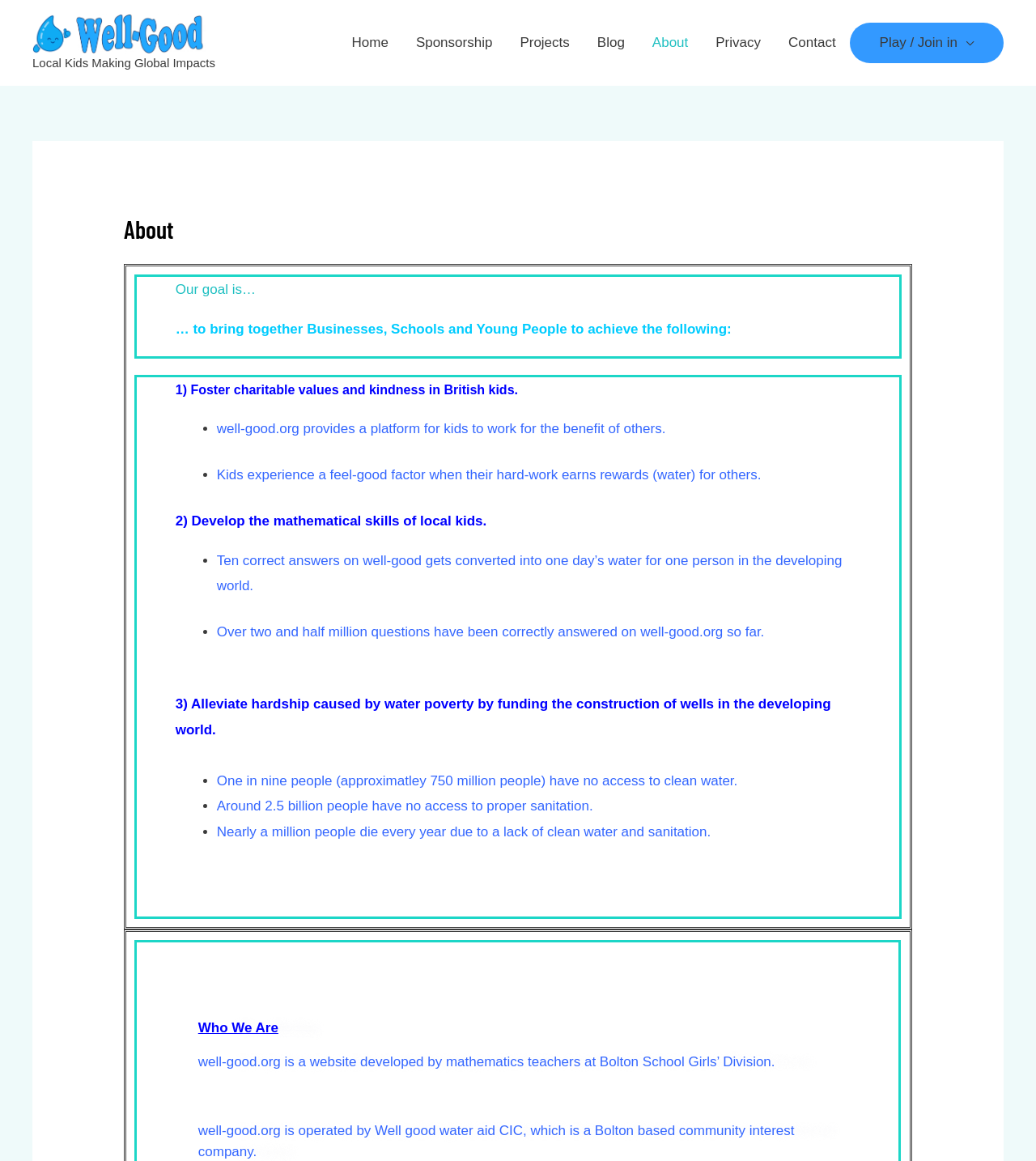Pinpoint the bounding box coordinates of the area that should be clicked to complete the following instruction: "Click on the 'Home' link". The coordinates must be given as four float numbers between 0 and 1, i.e., [left, top, right, bottom].

[0.326, 0.02, 0.388, 0.054]